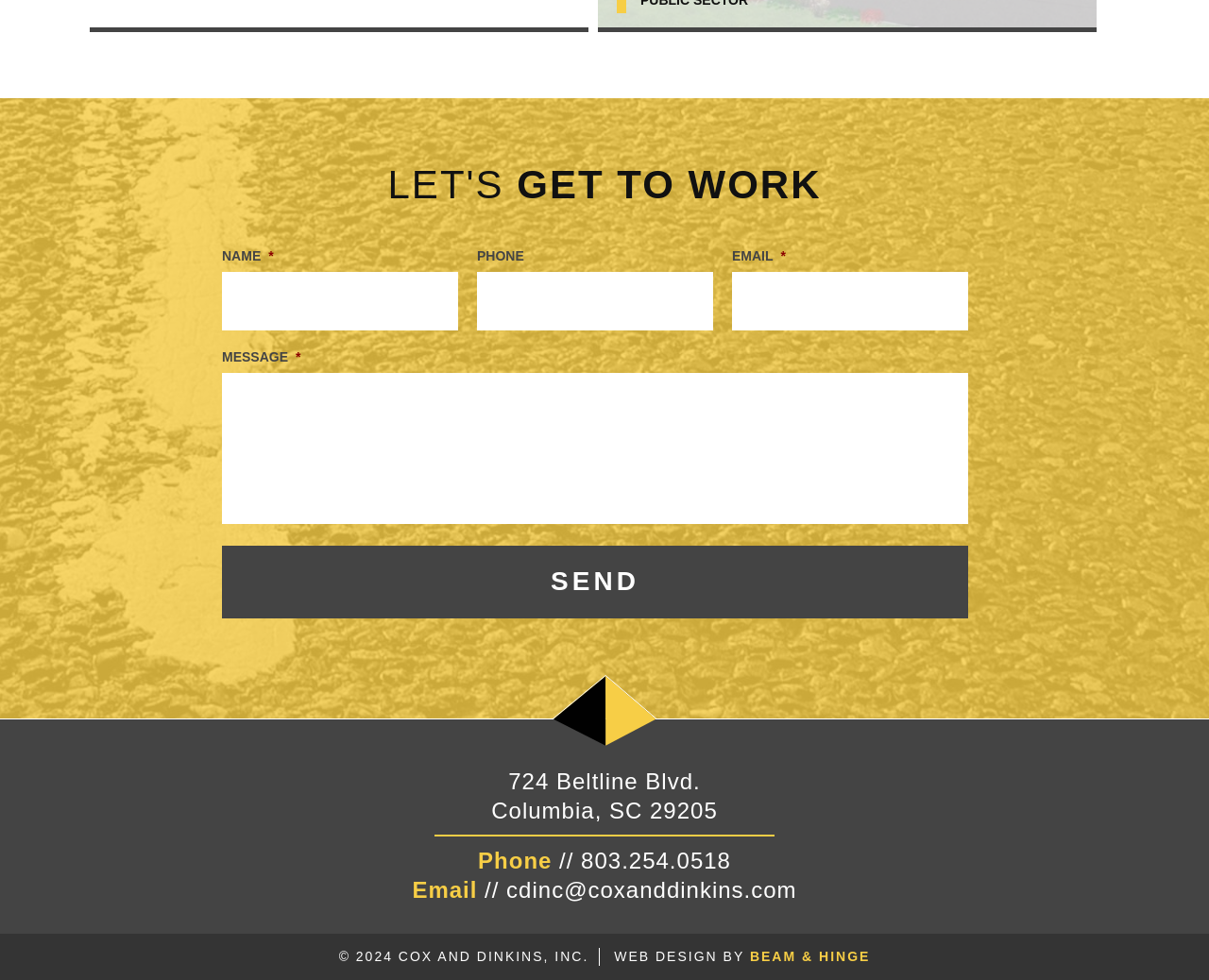Utilize the details in the image to thoroughly answer the following question: Who designed the website?

The website's design credit is given to Beam & Hinge, as indicated by the link at the bottom of the webpage.